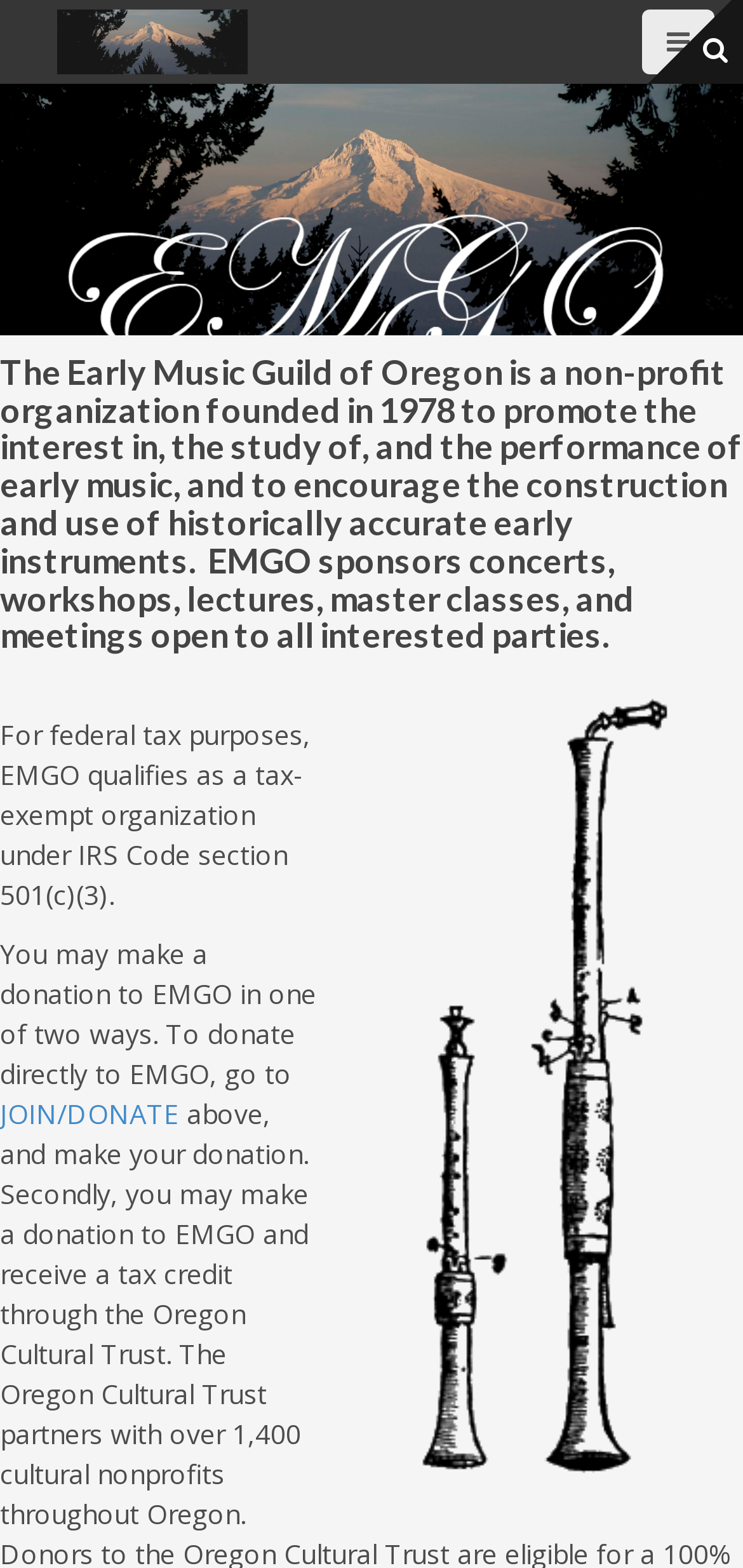What is EMGO's tax status?
Analyze the image and deliver a detailed answer to the question.

The webpage states that for federal tax purposes, EMGO qualifies as a tax-exempt organization under IRS Code section 501(c)(3).